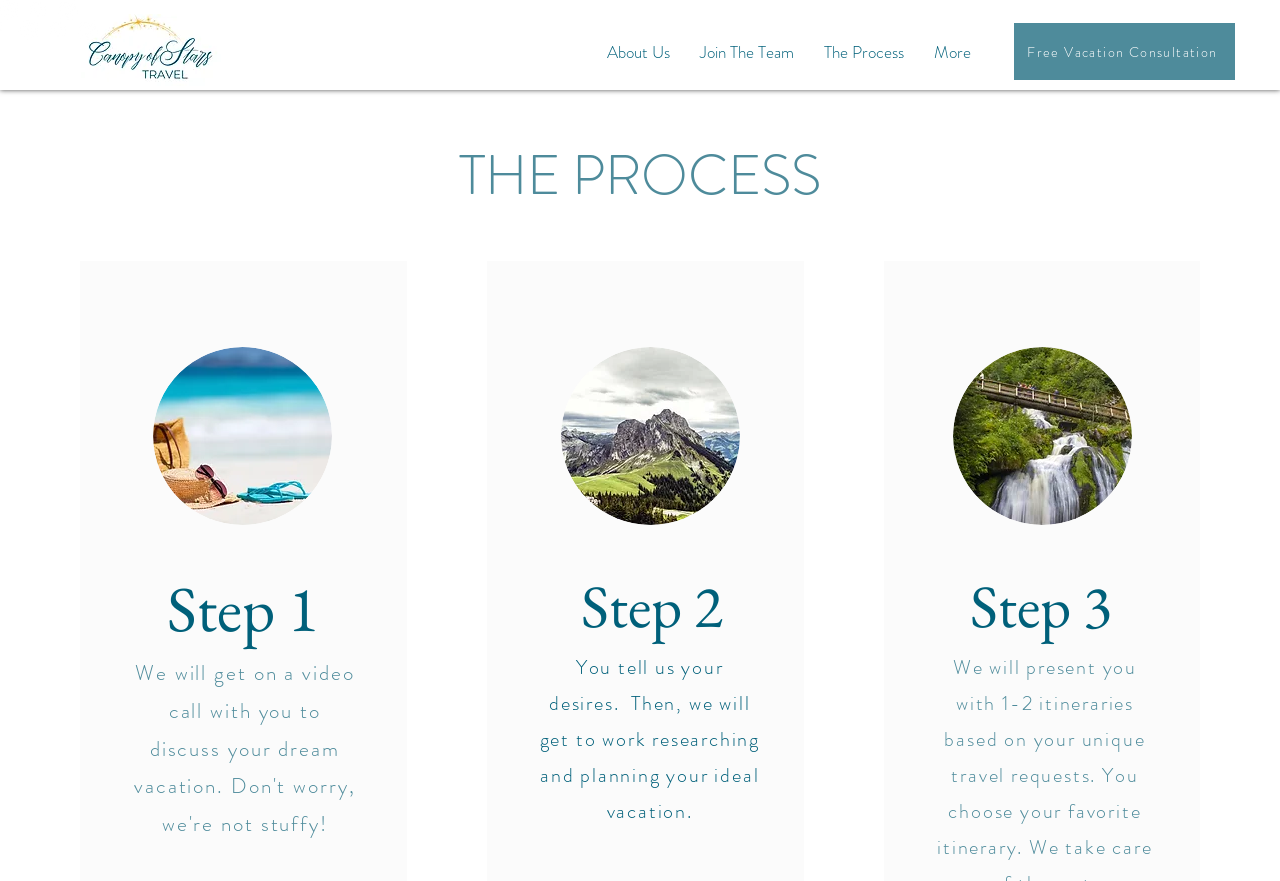What is the main topic of the webpage?
Examine the screenshot and reply with a single word or phrase.

Vacation planning